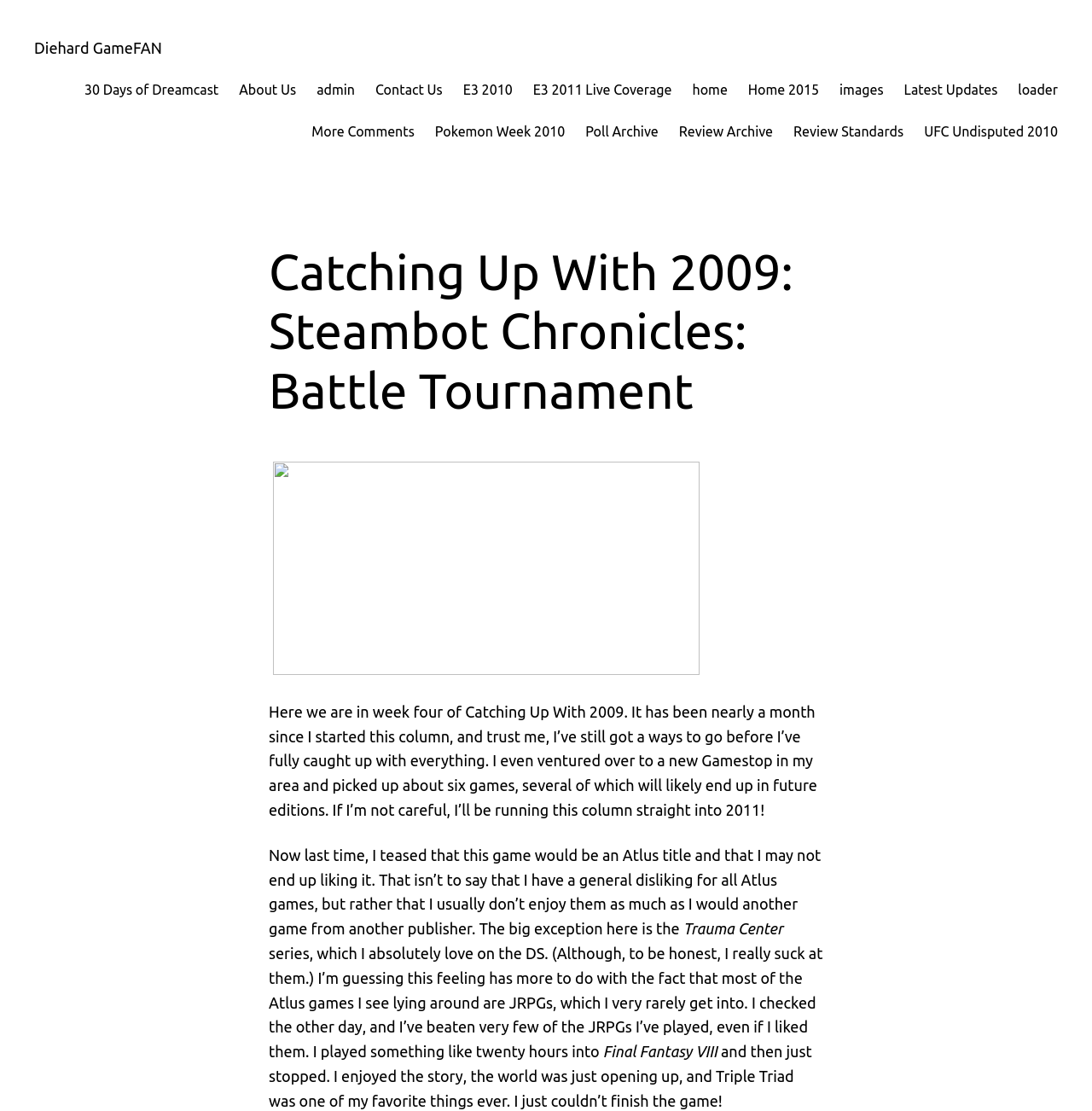Specify the bounding box coordinates of the area to click in order to follow the given instruction: "read Catching Up With 2009: Steambot Chronicles: Battle Tournament."

[0.246, 0.218, 0.754, 0.378]